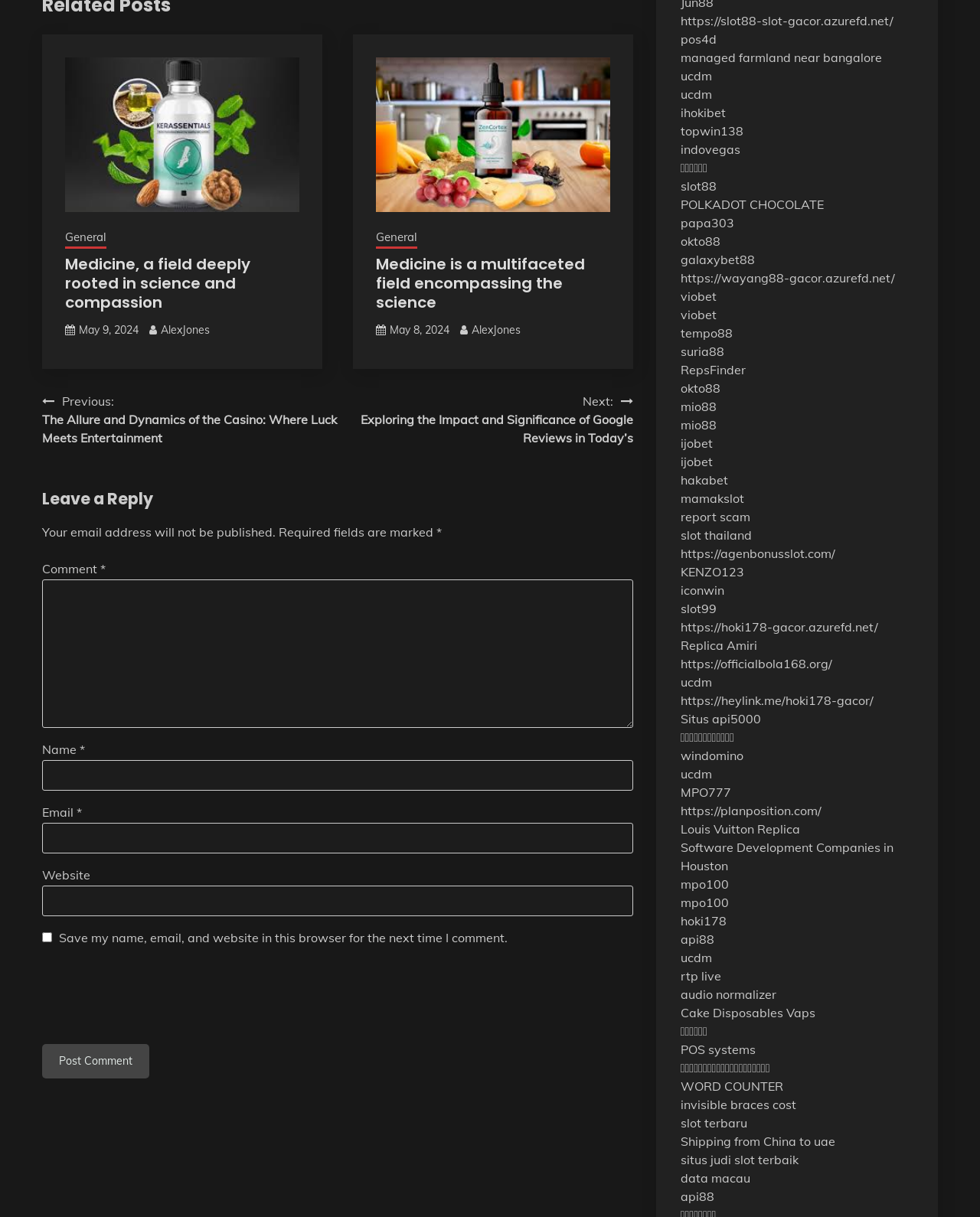Locate the bounding box coordinates of the clickable region to complete the following instruction: "Enter your name in the 'Name' field."

[0.043, 0.624, 0.646, 0.649]